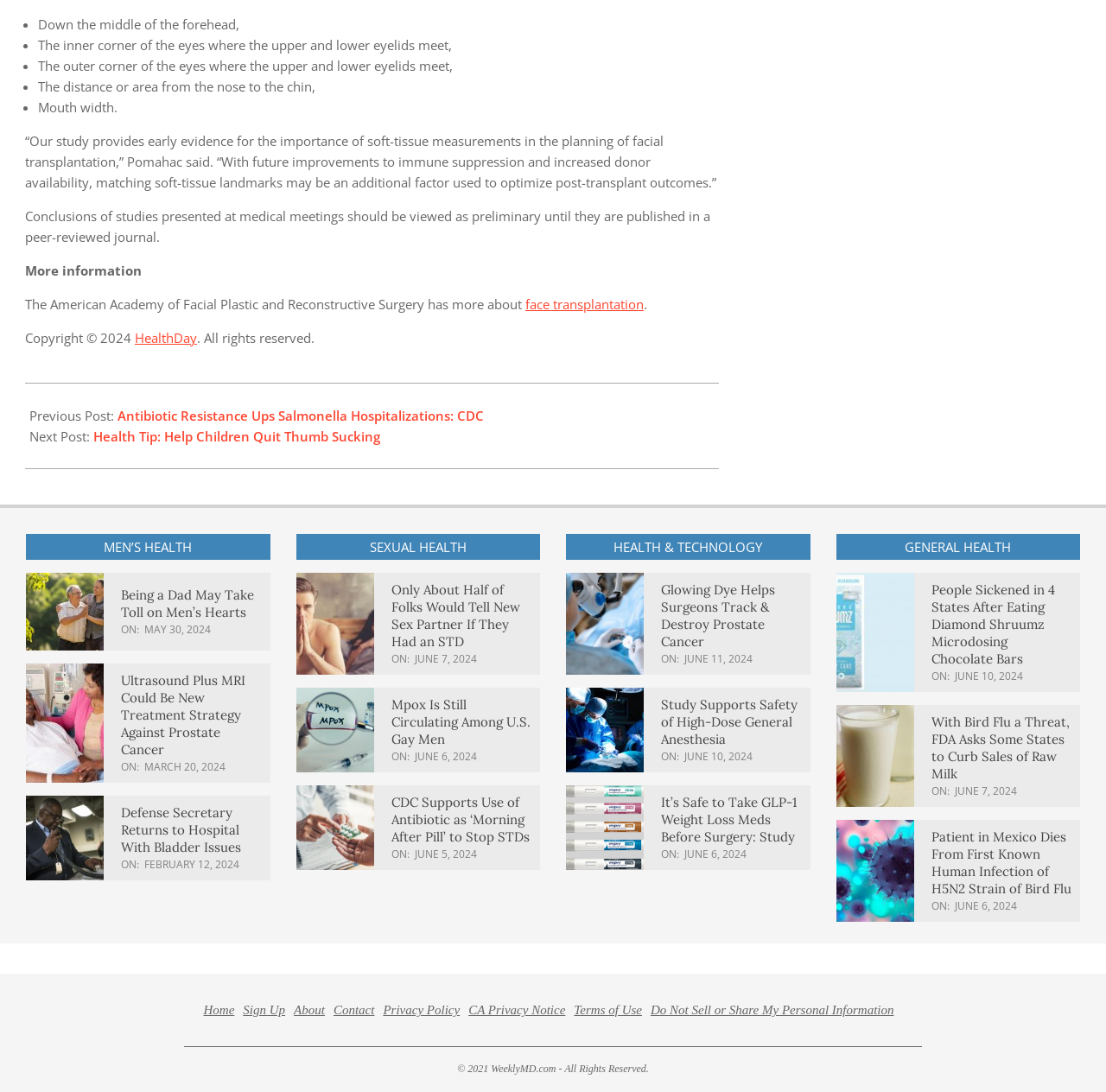Please determine the bounding box coordinates of the element's region to click in order to carry out the following instruction: "Check 'Ultrasound Plus MRI Could Be New Treatment Strategy Against Prostate Cancer'". The coordinates should be four float numbers between 0 and 1, i.e., [left, top, right, bottom].

[0.109, 0.616, 0.222, 0.694]